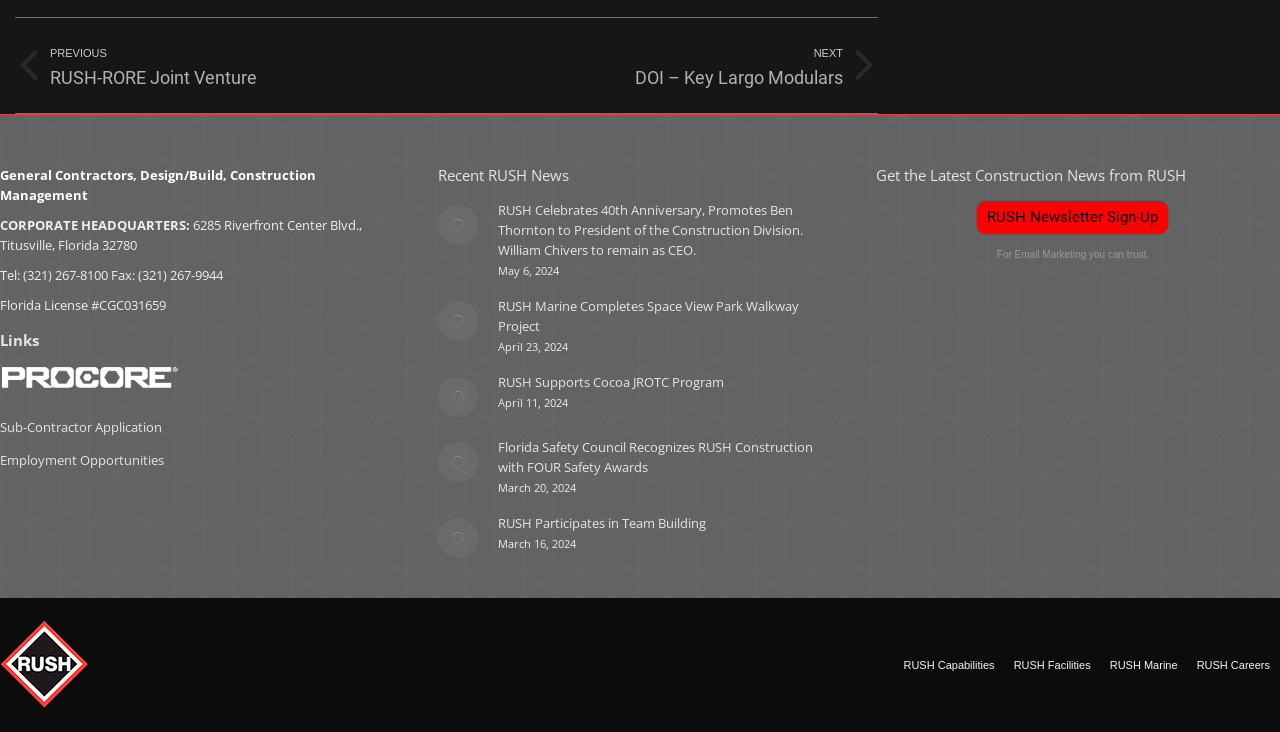Please specify the bounding box coordinates of the element that should be clicked to execute the given instruction: 'Click on the 'Previous project: RUSH-RORE Joint Venture' link'. Ensure the coordinates are four float numbers between 0 and 1, expressed as [left, top, right, bottom].

[0.012, 0.058, 0.325, 0.12]